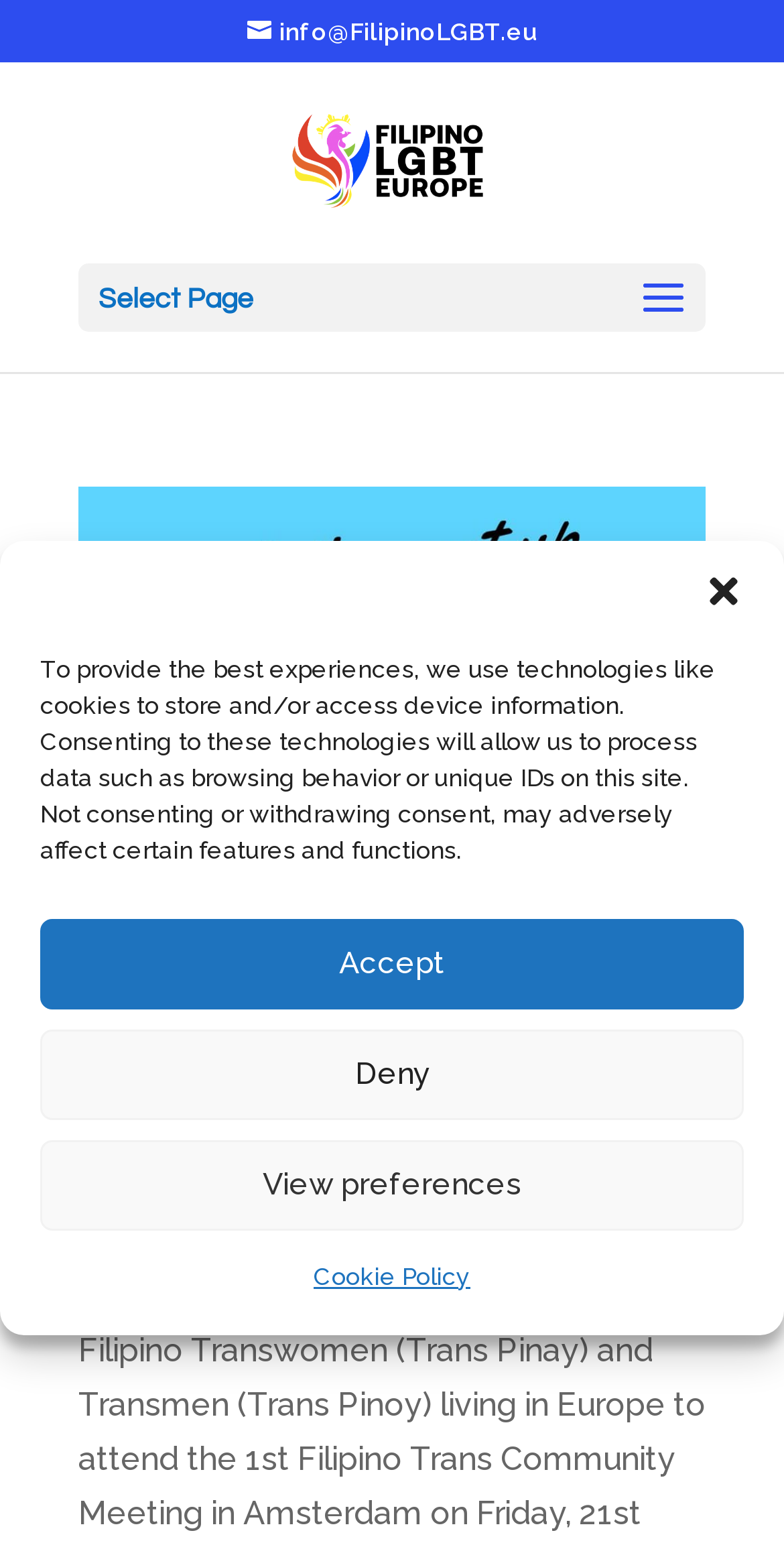Give a short answer to this question using one word or a phrase:
When was the community meeting posted?

Thu, 16 Jan 2020